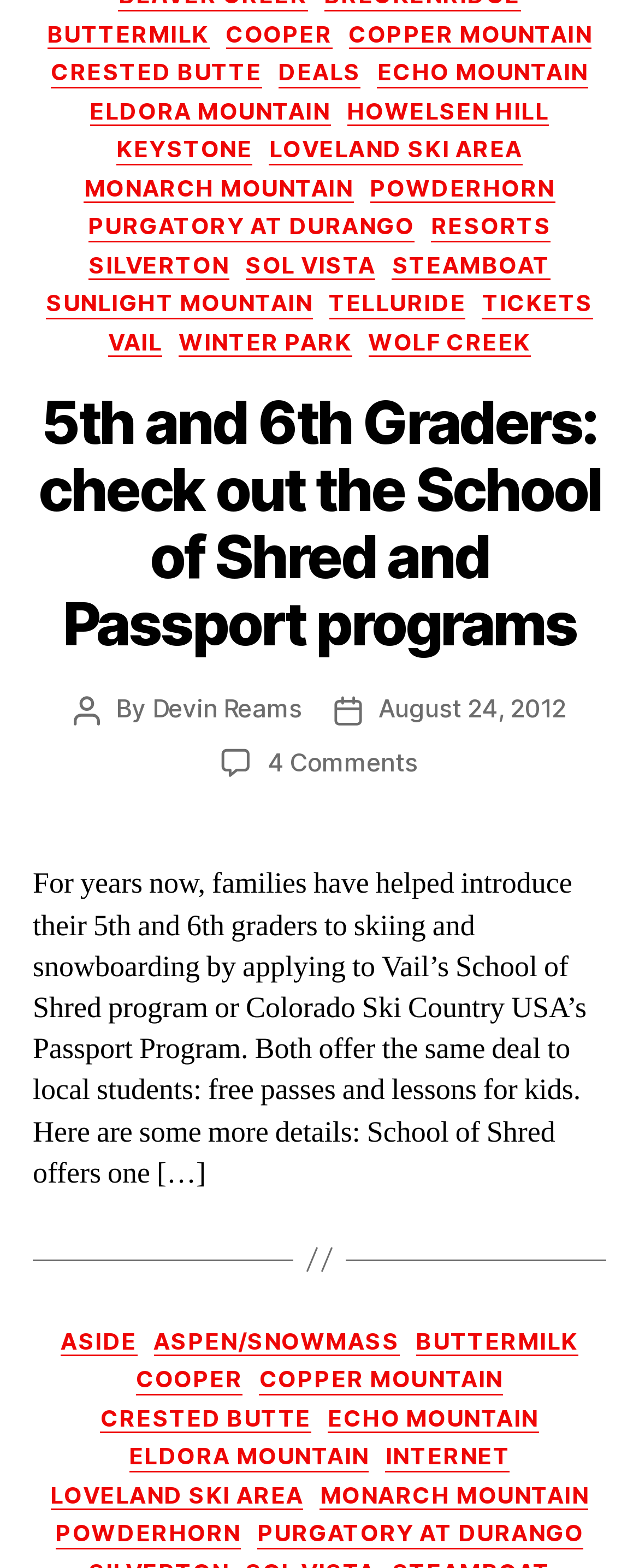Using the information in the image, give a detailed answer to the following question: What is the date of the latest article?

I looked for the text 'Post date' and found the link 'August 24, 2012' next to it, which indicates that the latest article was posted on August 24, 2012.